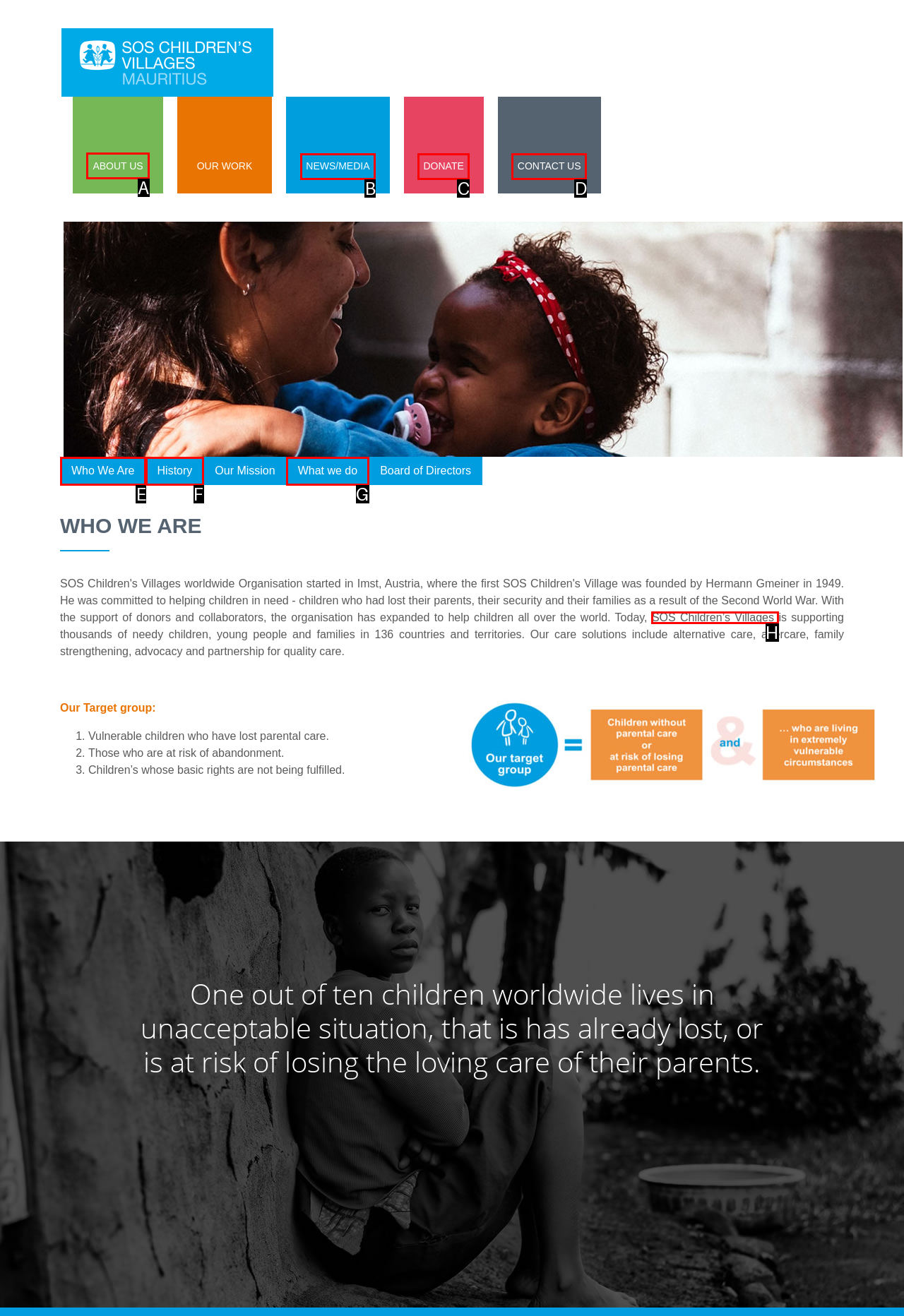Indicate which HTML element you need to click to complete the task: Click the 'ABOUT US' link. Provide the letter of the selected option directly.

A